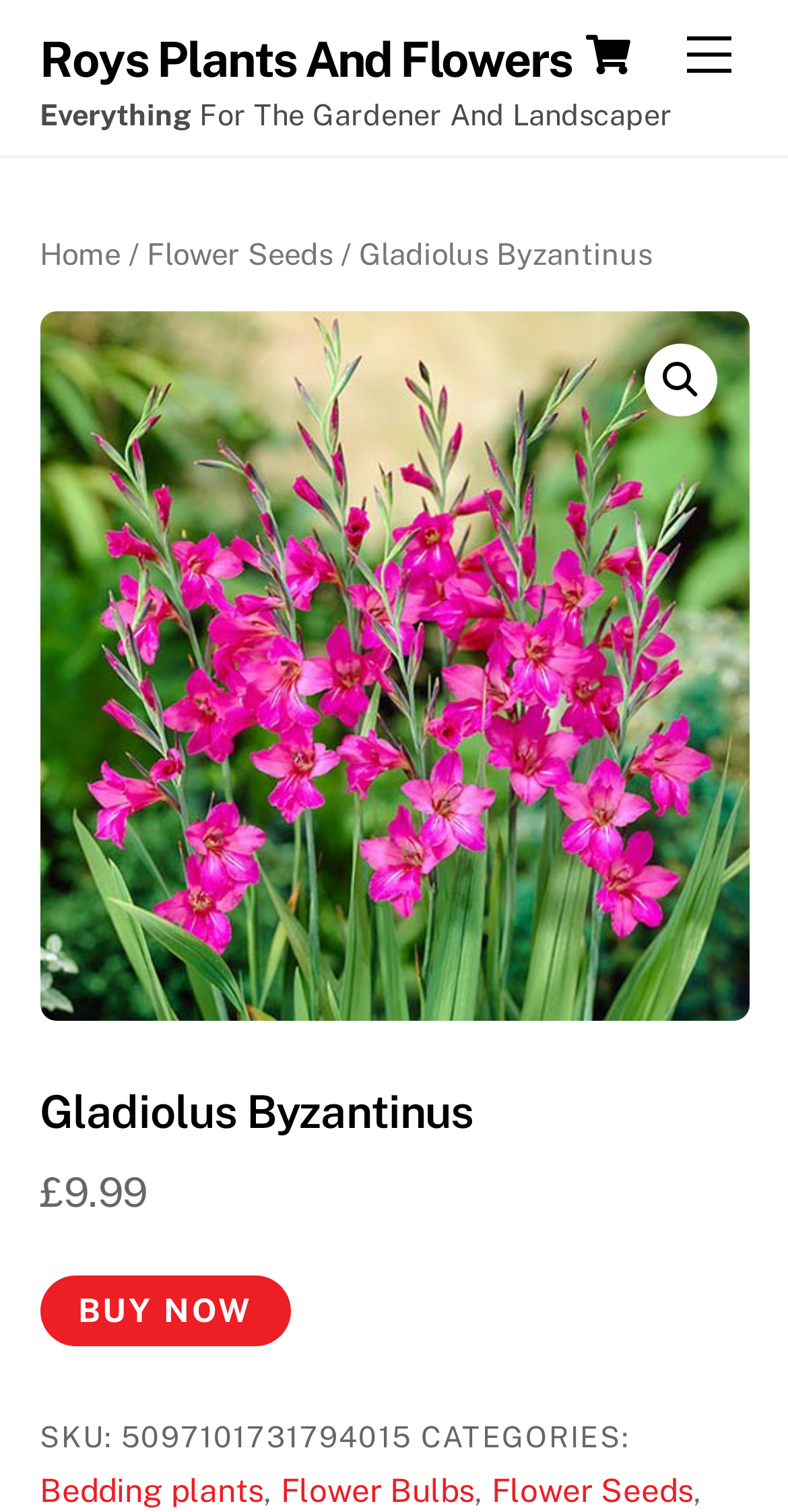What categories is the plant under?
Please provide a detailed answer to the question.

The categories of the plant can be found in the static text elements, where it is written as 'CATEGORIES:'. The categories are listed as links, which are 'Bedding plants', 'Flower Bulbs', and 'Flower Seeds'.